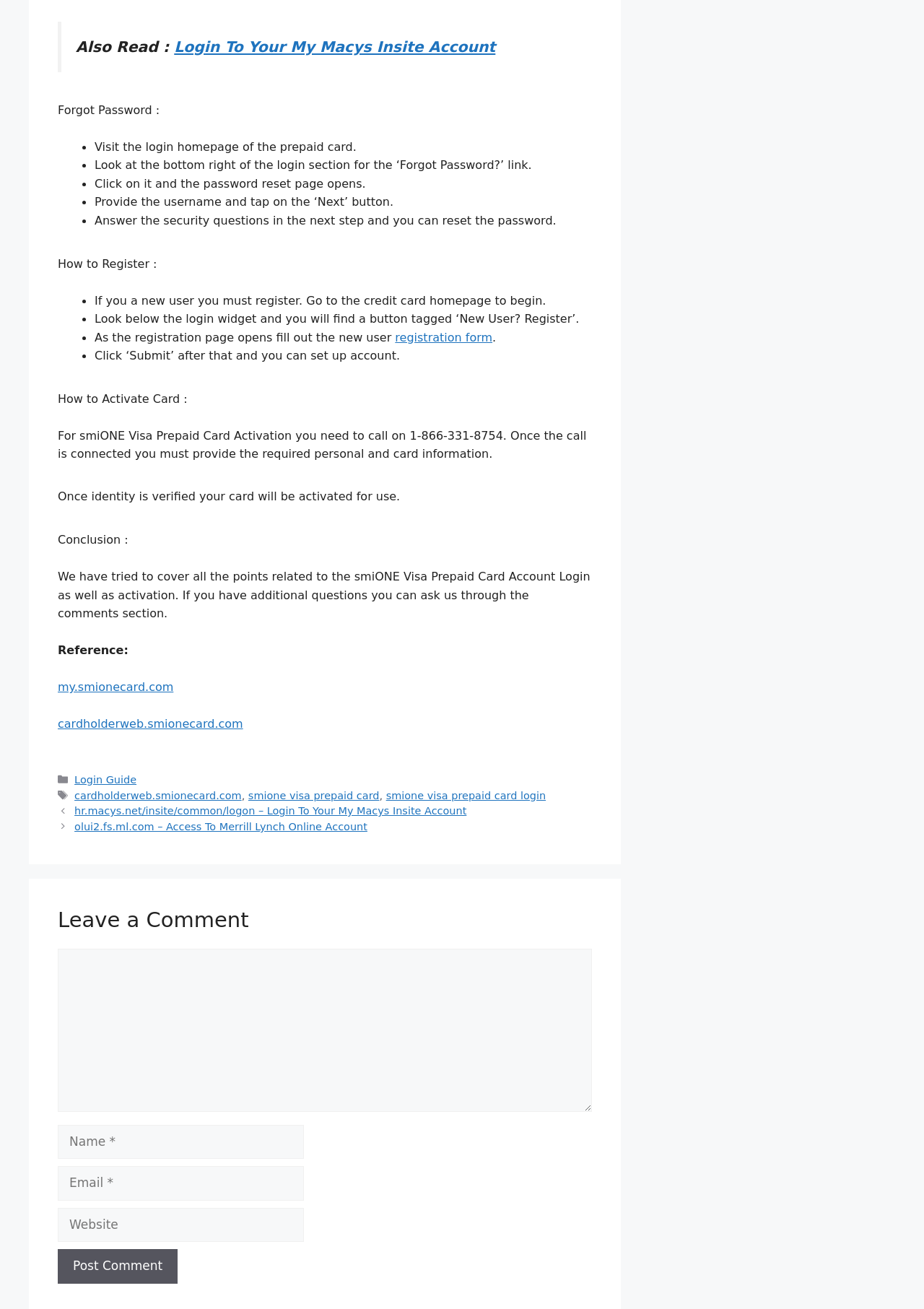Provide the bounding box coordinates of the section that needs to be clicked to accomplish the following instruction: "Click on 'registration form'."

[0.428, 0.252, 0.533, 0.263]